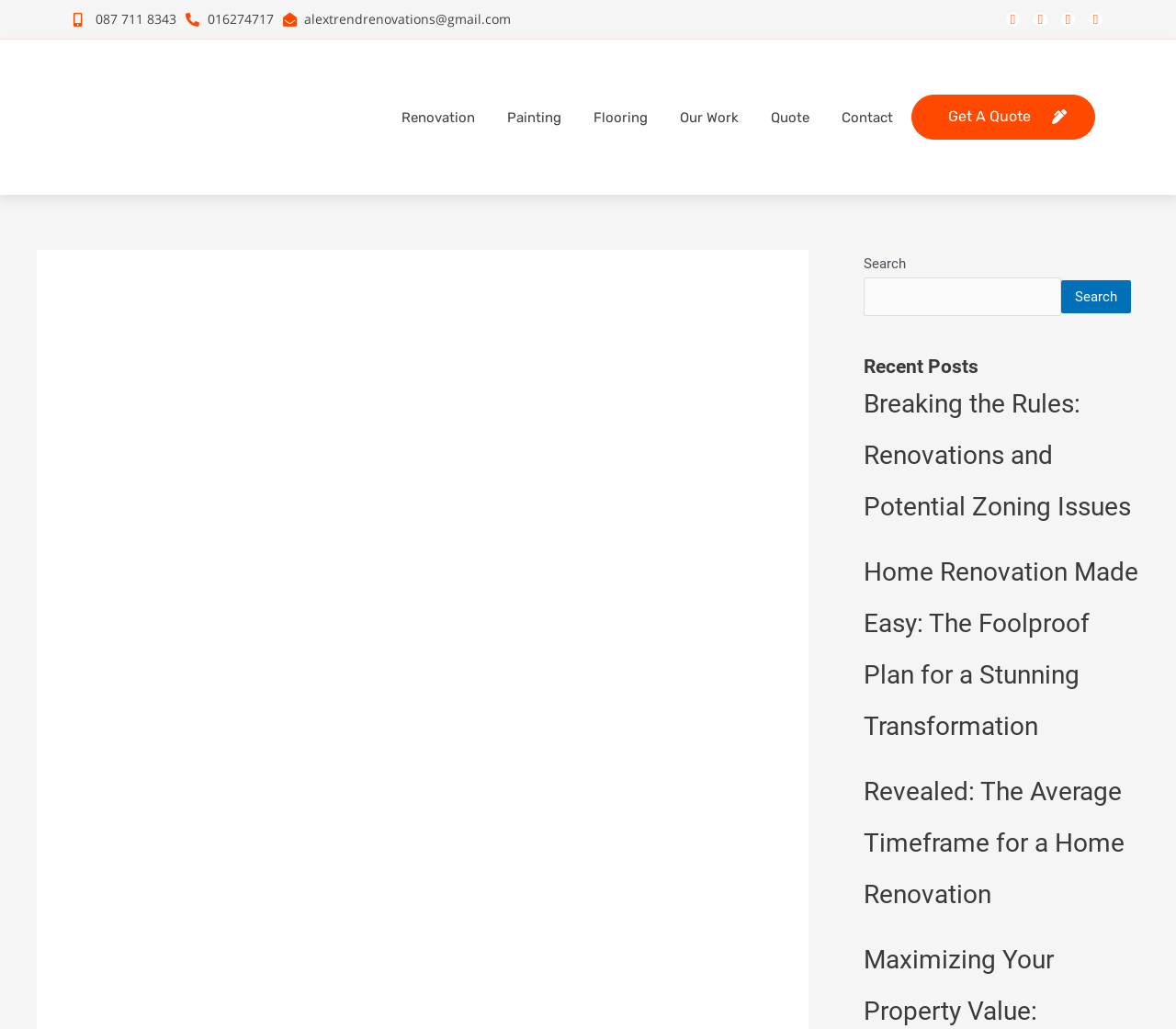What is the phone number to contact AtRenovations?
Based on the visual information, provide a detailed and comprehensive answer.

I found the phone number by looking at the links at the top of the webpage, where I saw '087 711 8343' as a contact method.